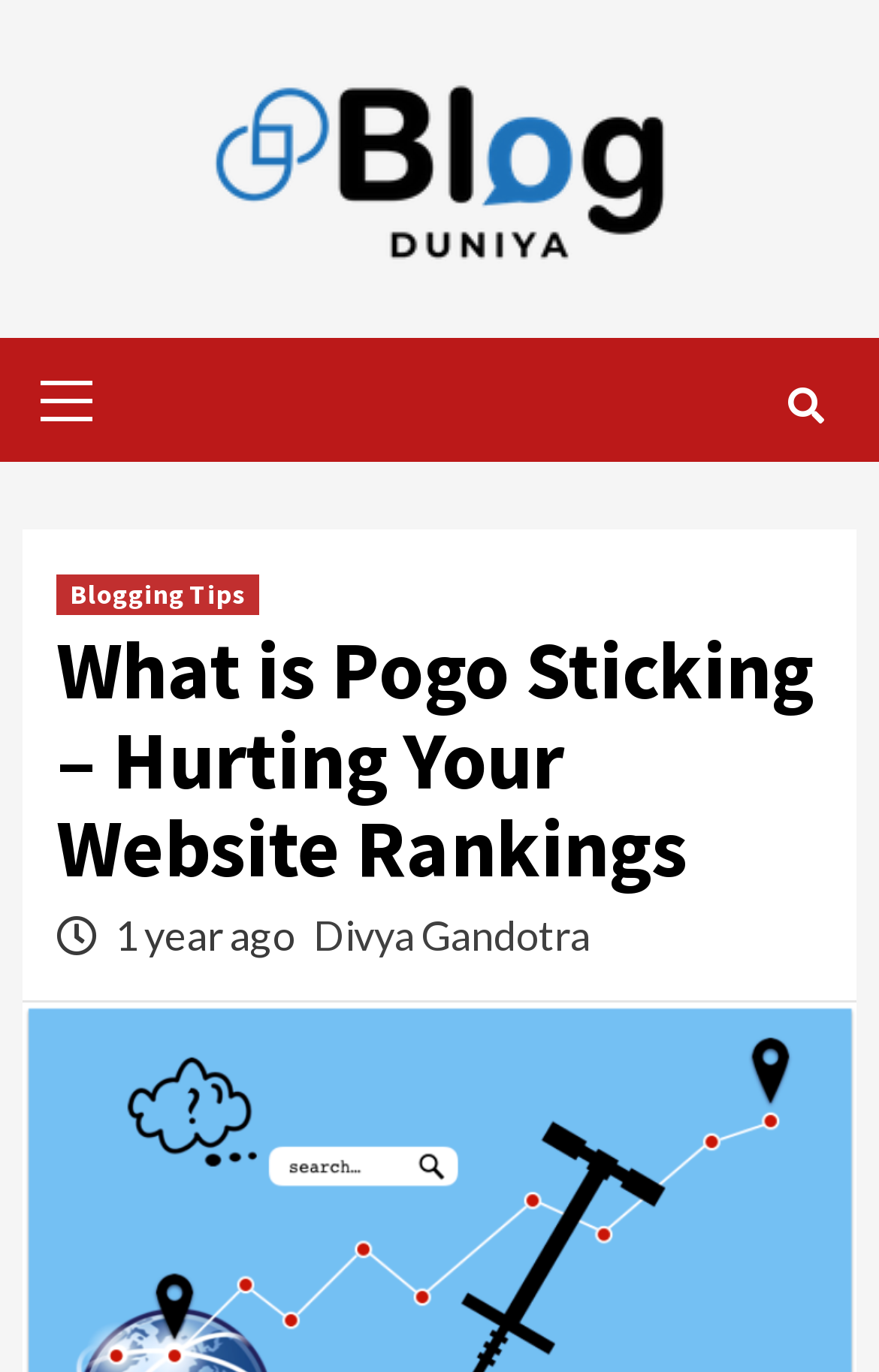Refer to the image and provide a thorough answer to this question:
How old is the current article?

I found the age of the article by looking at the StaticText element with the text '1 year ago' which is located below the heading 'What is Pogo Sticking – Hurting Your Website Rankings'.